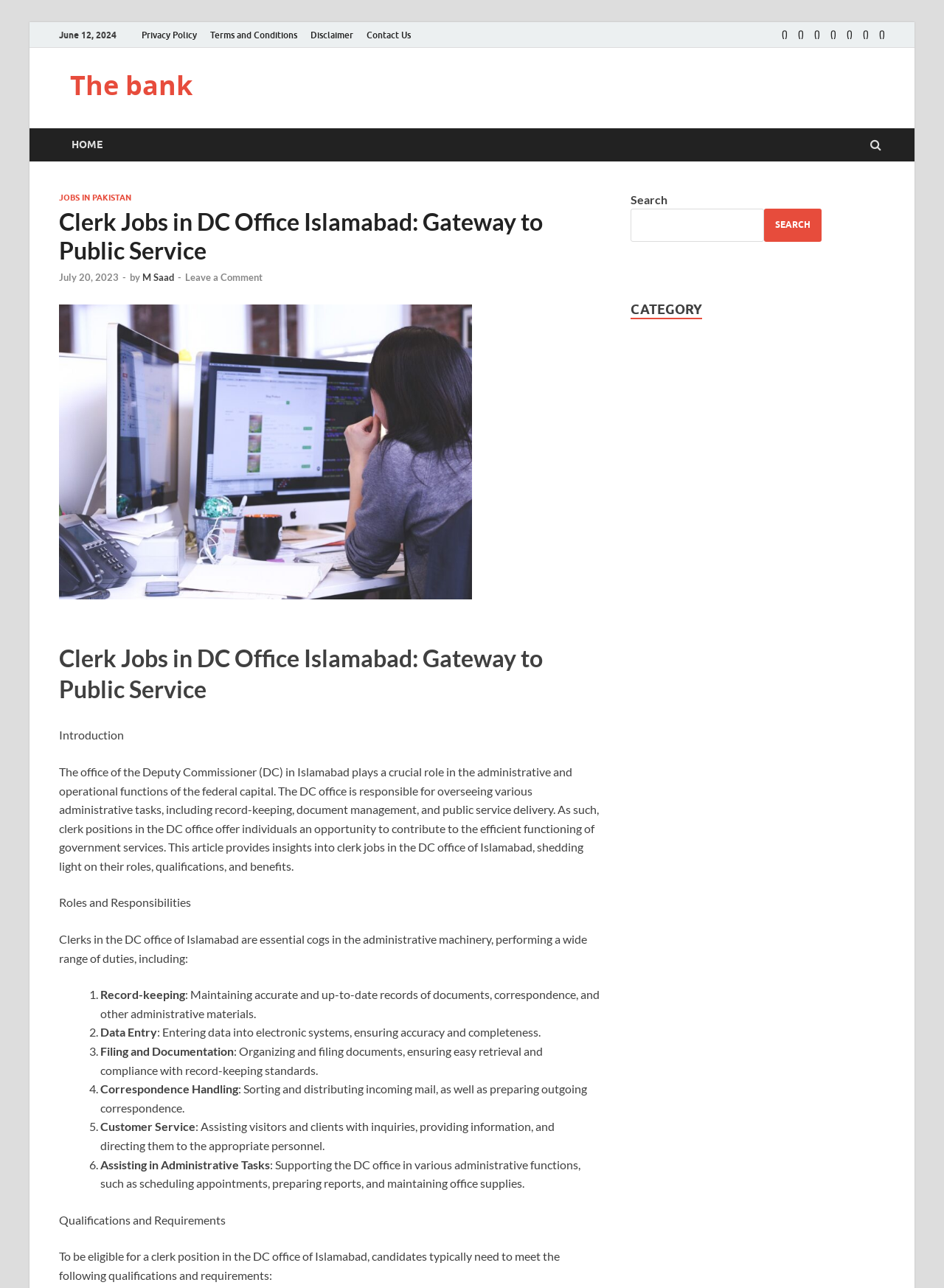Give a one-word or one-phrase response to the question:
What is the purpose of the search box on the webpage?

To search for content on the website